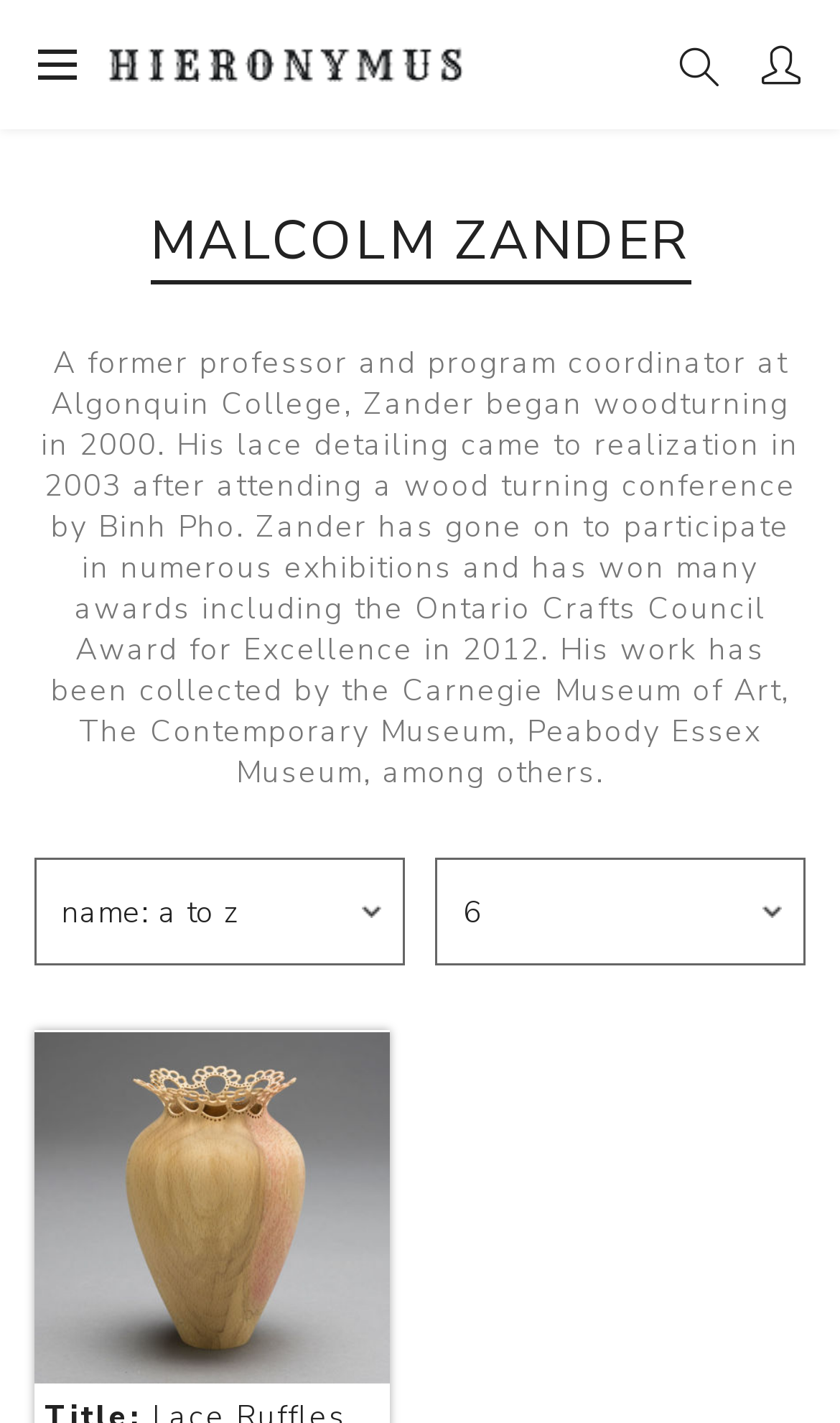What is the type of detailing mentioned in Malcolm Zander's biography?
We need a detailed and exhaustive answer to the question. Please elaborate.

According to the webpage, Malcolm Zander's biography mentions that his lace detailing came to realization in 2003 after attending a wood turning conference by Binh Pho.